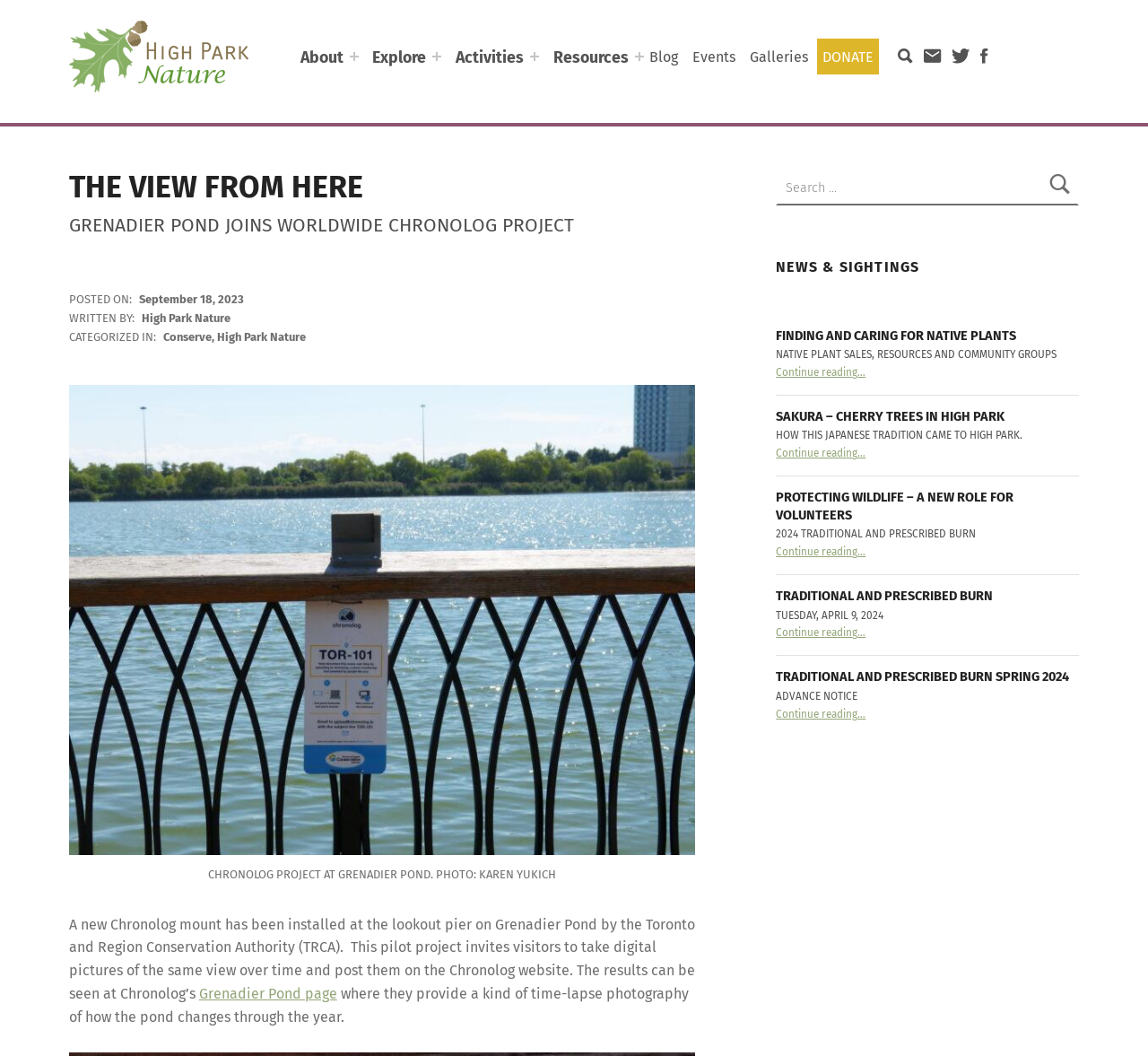Please identify the bounding box coordinates of the element's region that should be clicked to execute the following instruction: "Search for something in the search bar". The bounding box coordinates must be four float numbers between 0 and 1, i.e., [left, top, right, bottom].

[0.676, 0.16, 0.94, 0.194]